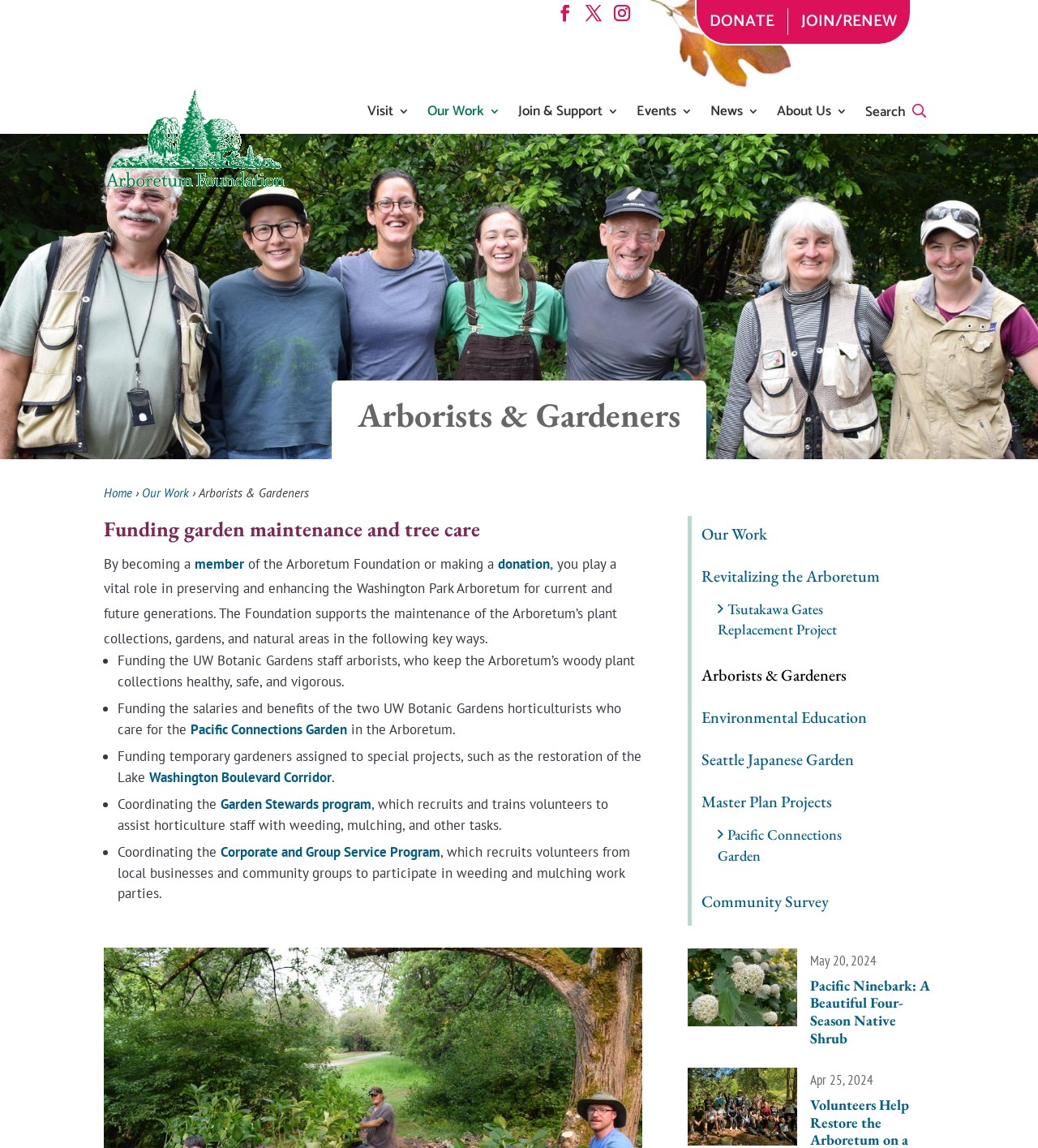Give a full account of the webpage's elements and their arrangement.

The webpage is about the Arboretum Foundation, which supports the maintenance of the Washington Park Arboretum. At the top, there is a navigation menu with links to "Skip to content", "DONATE", "JOIN/RENEW", and the foundation's logo. Below the logo, there are links to "Visit", "Our Work", "Join & Support", "Events", "News", and "About Us".

The main content of the page is divided into two sections. The first section has a heading "Arborists & Gardeners" and describes the foundation's role in funding garden maintenance and tree care. It explains that by becoming a member or making a donation, one can support the maintenance of the arboretum's plant collections, gardens, and natural areas. The section lists four key ways the foundation supports the arboretum, including funding staff arborists, horticulturists, and temporary gardeners, as well as coordinating volunteer programs.

The second section appears to be a news or blog section, with three articles listed. The first article is about Pacific Ninebark, a native shrub, and has an accompanying image. The second article is about volunteers helping to restore the arboretum on Earth Day, and also has an image. Each article has a date listed below the title.

On the right side of the page, there is a menu with links to "Our Work", "Revitalizing the Arboretum", and other subtopics, including "Arborists & Gardeners", "Environmental Education", and "Seattle Japanese Garden".